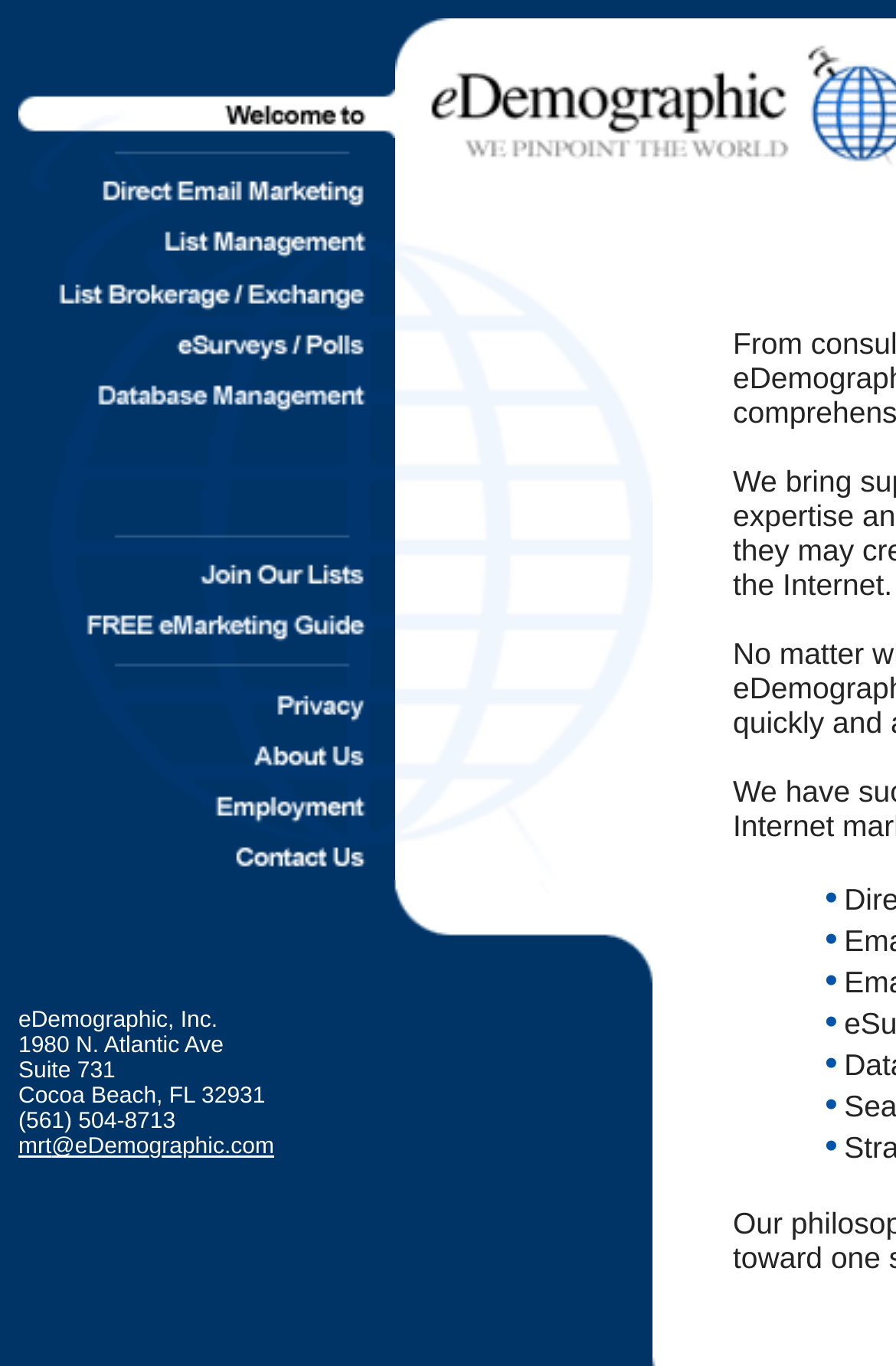How many links are in the first row?
Answer the question with as much detail as possible.

The first row of the webpage contains two links, which are obtained by counting the link elements within the first LayoutTableRow element.